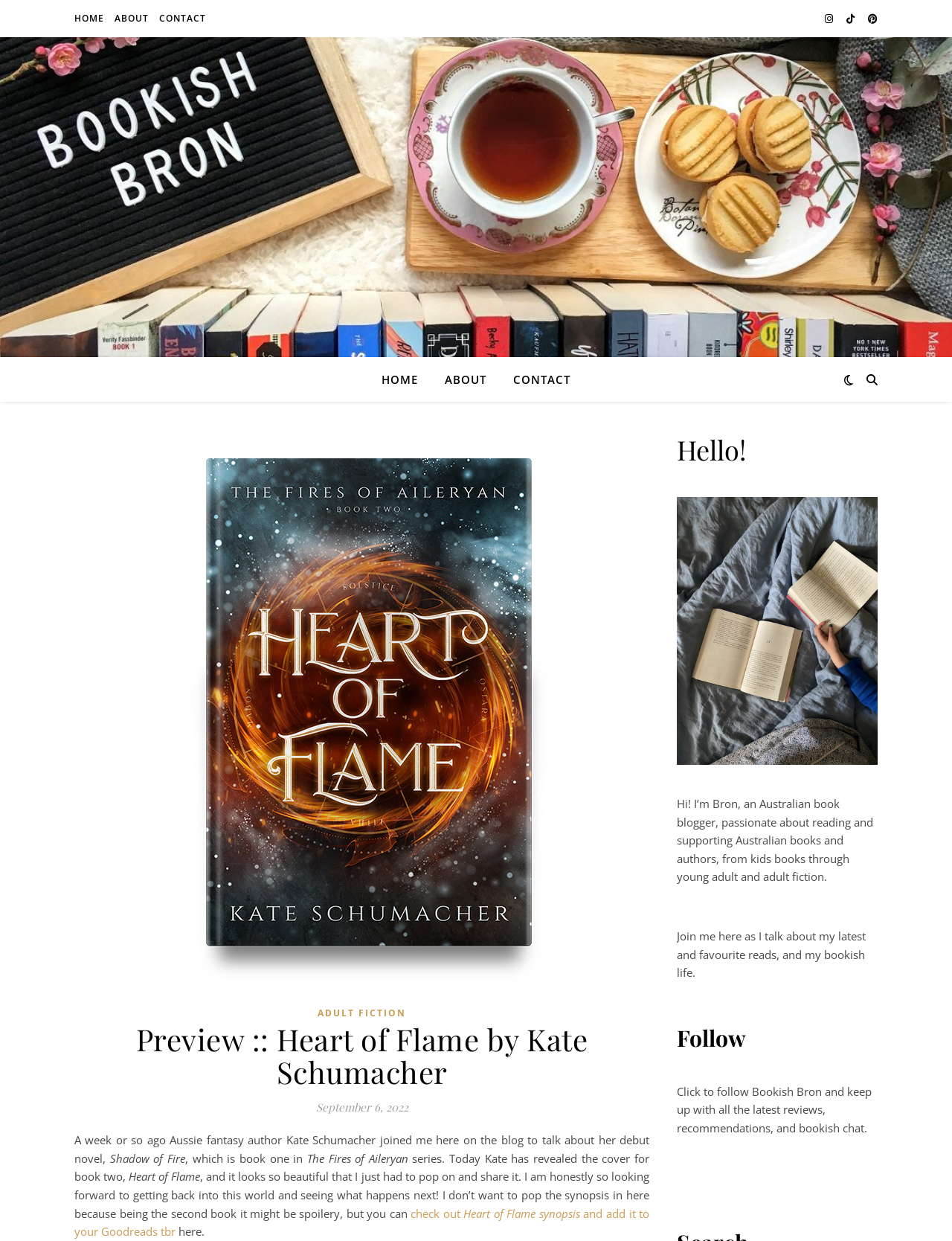Determine the bounding box of the UI component based on this description: "Adult Fiction". The bounding box coordinates should be four float values between 0 and 1, i.e., [left, top, right, bottom].

[0.334, 0.809, 0.427, 0.824]